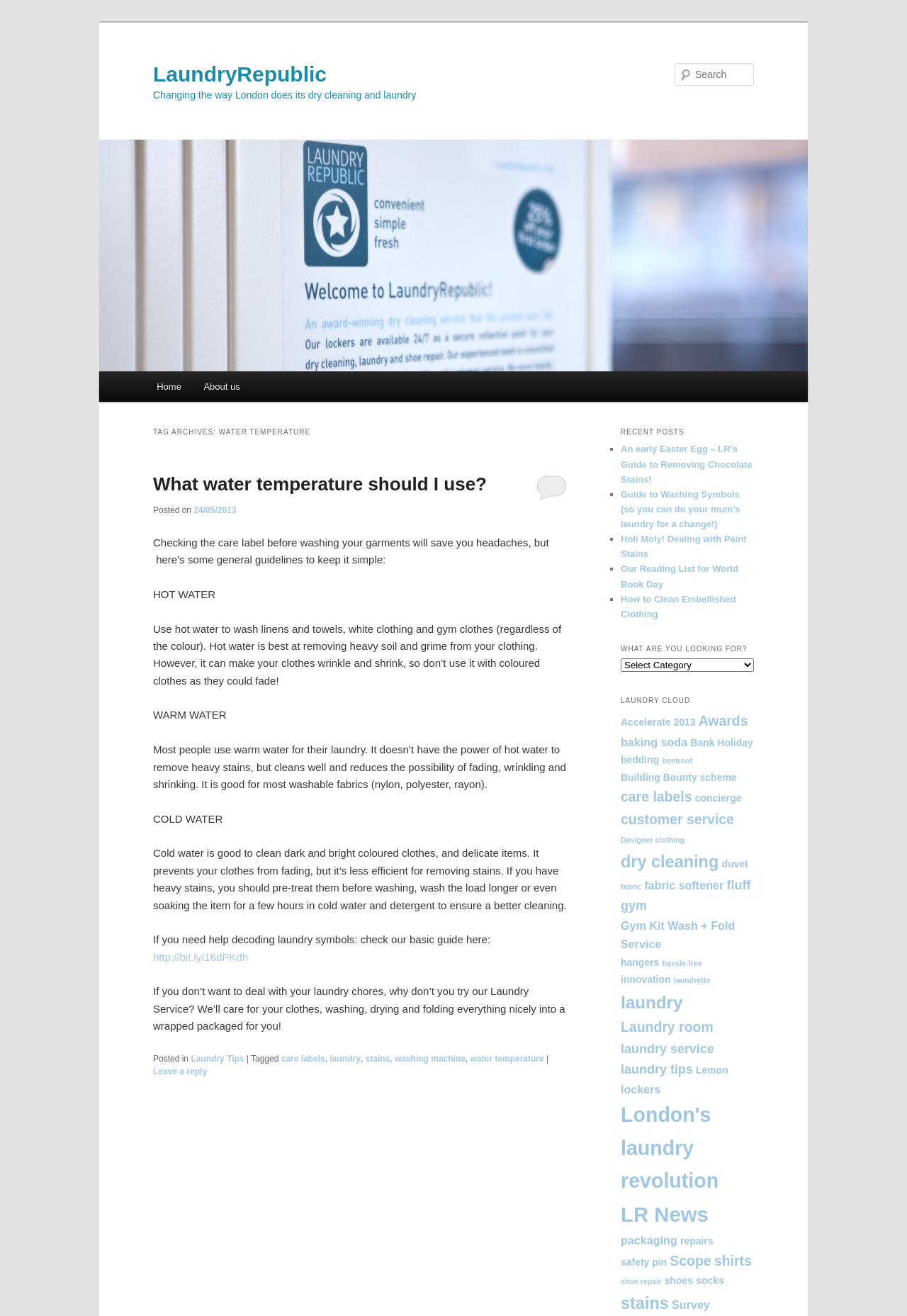Based on the description "How to Clean Embellished Clothing", find the bounding box of the specified UI element.

[0.684, 0.451, 0.811, 0.471]